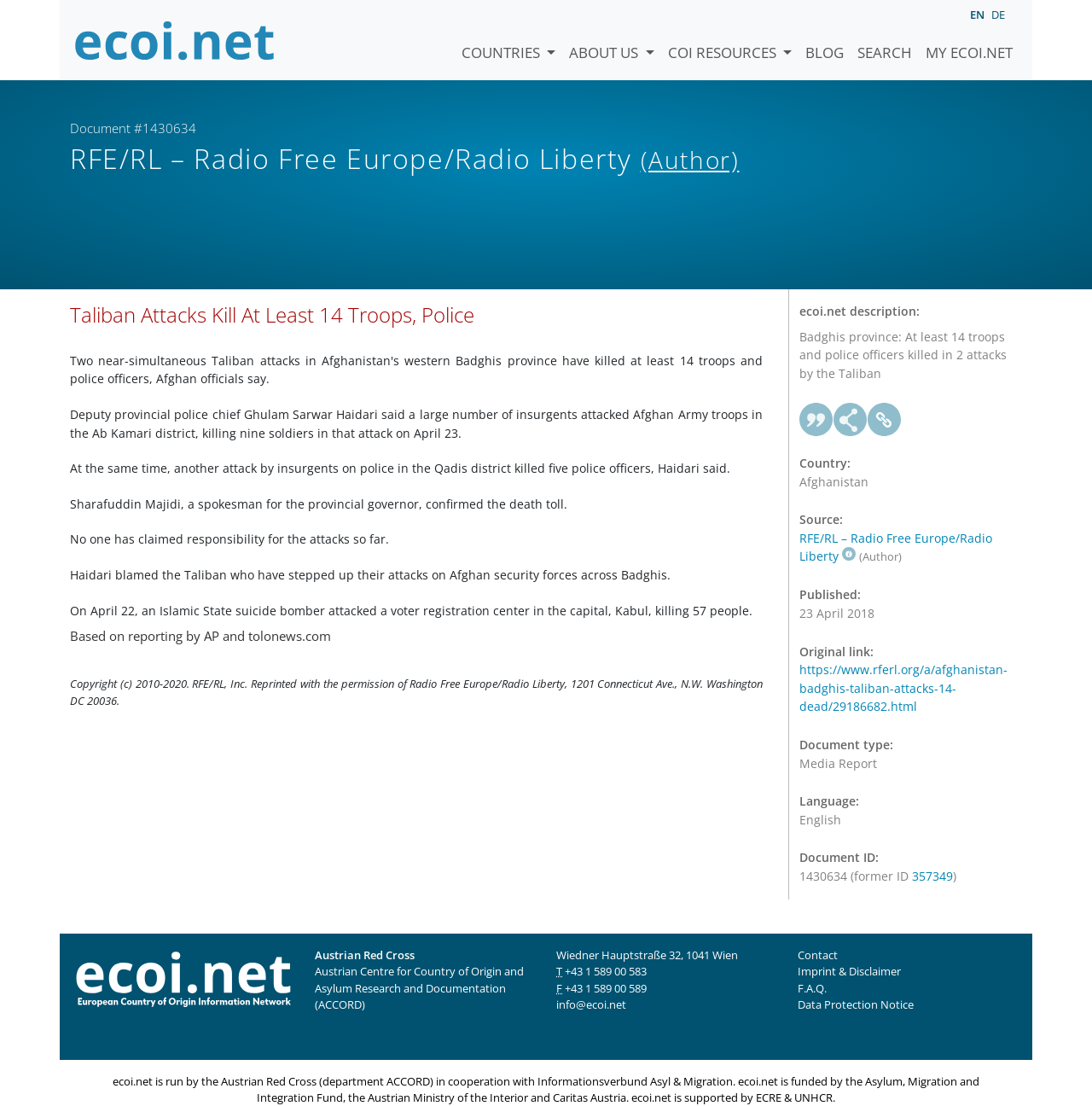Use a single word or phrase to answer the question: 
How many soldiers were killed in the Ab Kamari district?

9